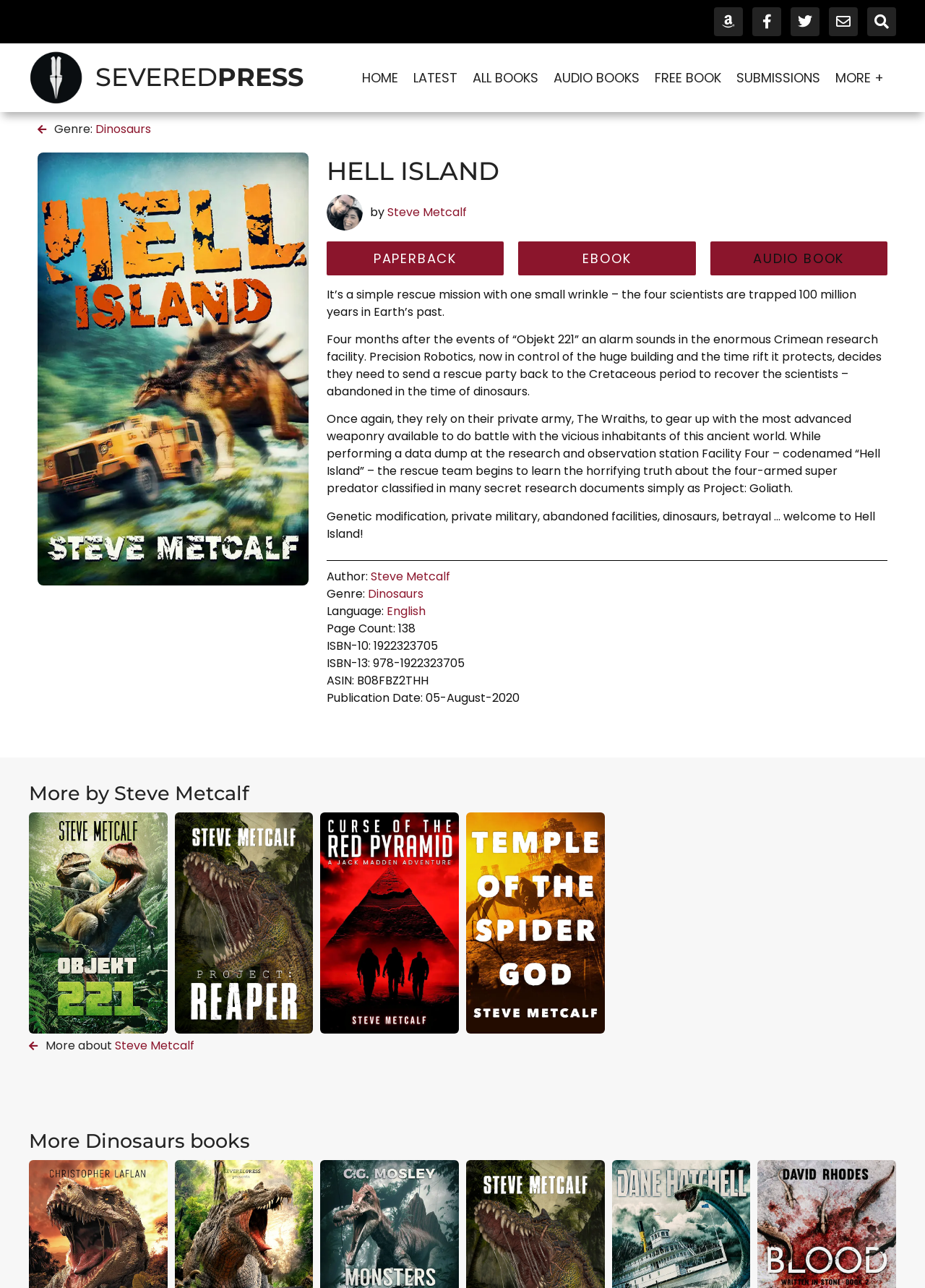How many pages does the book have? Based on the screenshot, please respond with a single word or phrase.

138